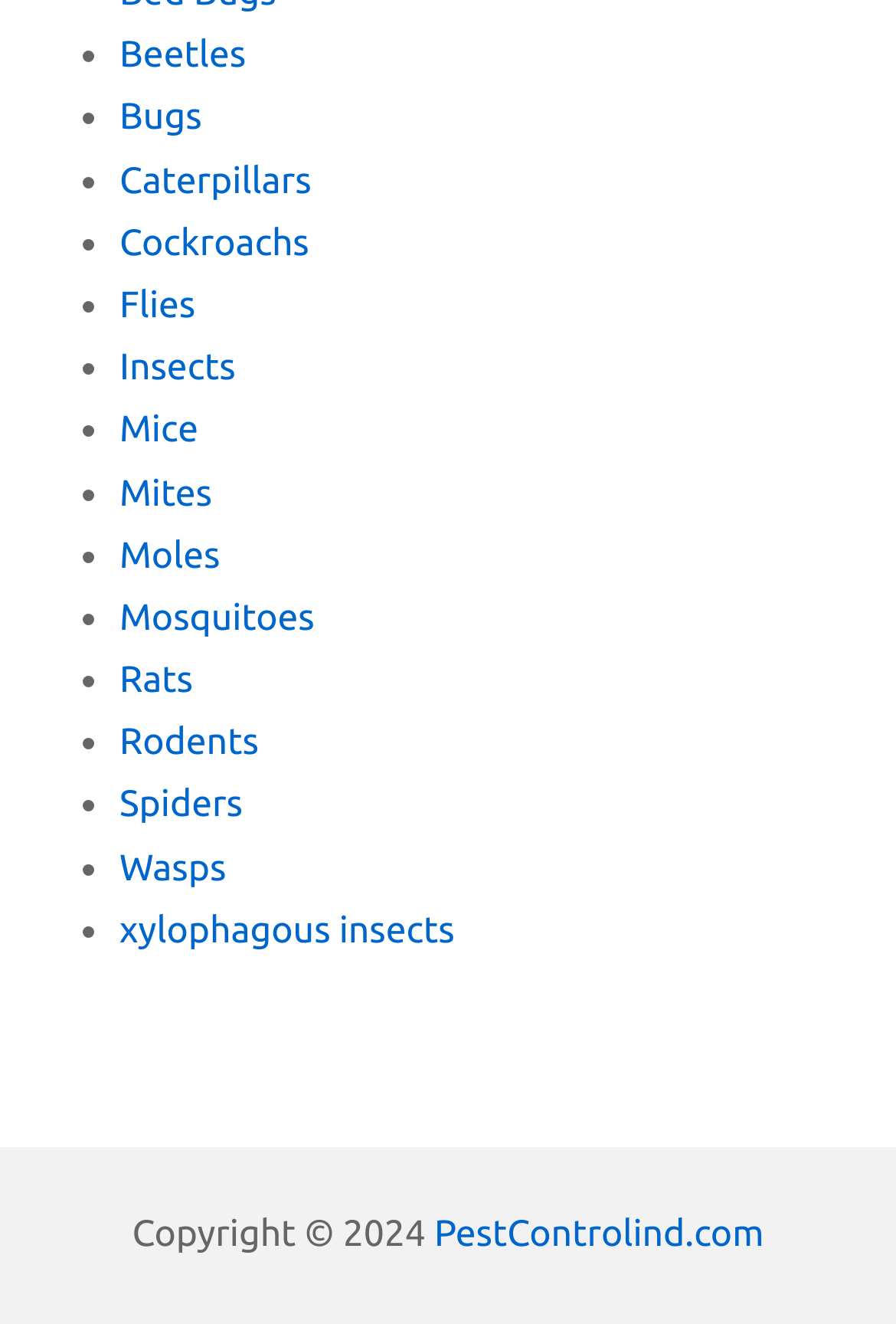What is the copyright year?
With the help of the image, please provide a detailed response to the question.

I found the StaticText element with the text 'Copyright © 2024' at the bottom of the webpage, which indicates the copyright year.